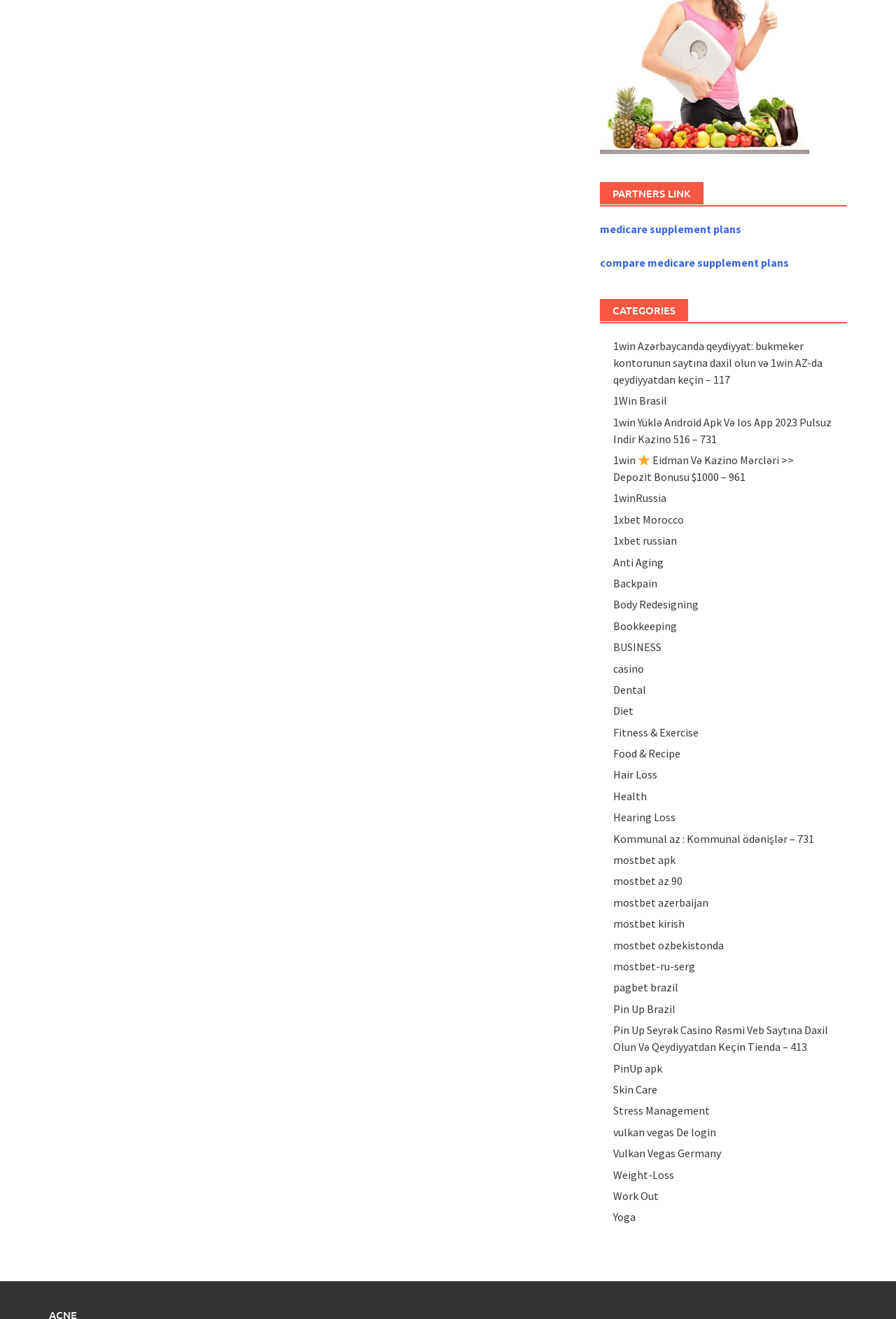Please identify the bounding box coordinates of the element on the webpage that should be clicked to follow this instruction: "Click on 'medicare supplement plans'". The bounding box coordinates should be given as four float numbers between 0 and 1, formatted as [left, top, right, bottom].

[0.669, 0.168, 0.827, 0.179]